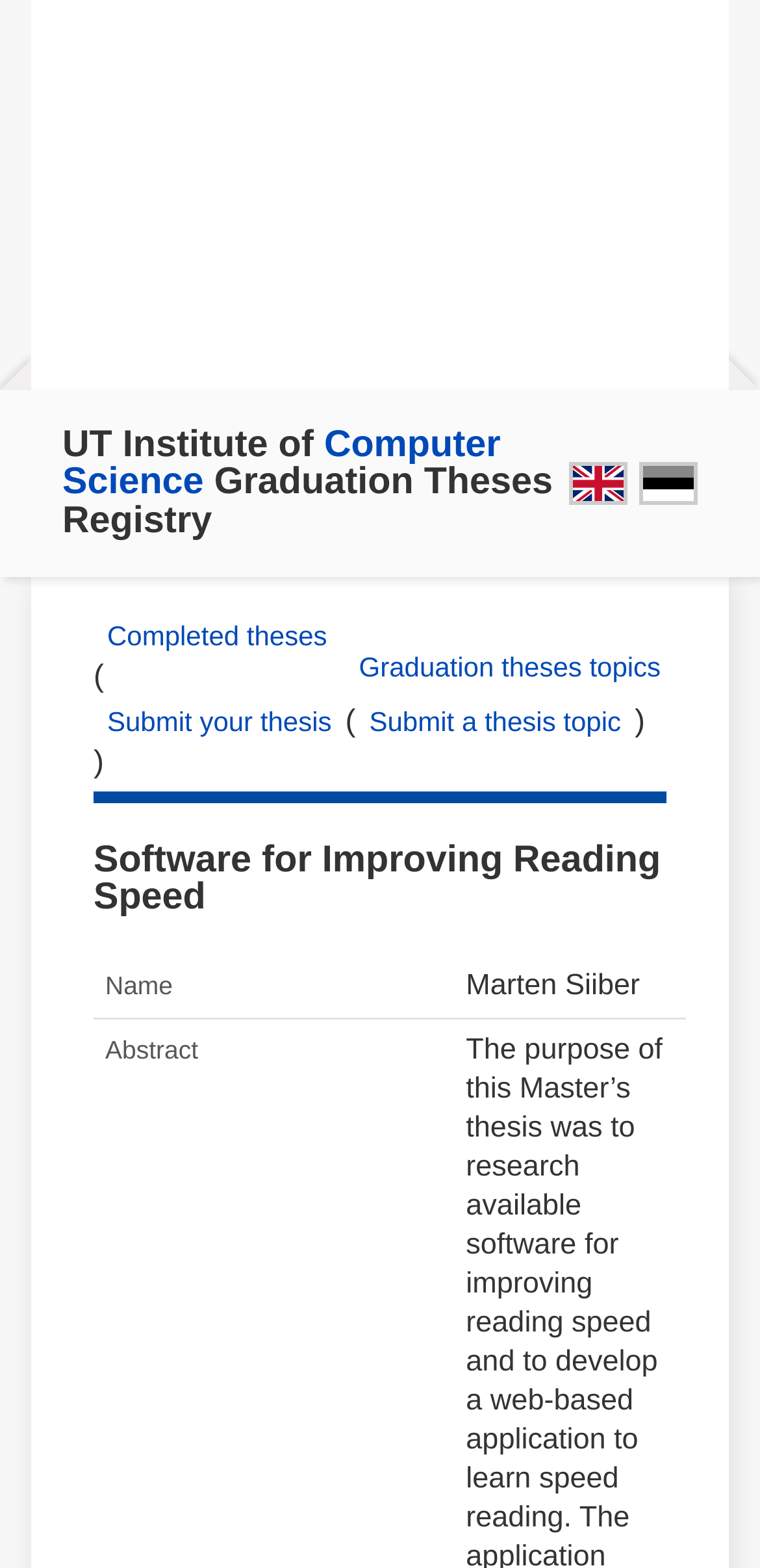Identify the bounding box coordinates of the part that should be clicked to carry out this instruction: "View the details of the thesis 'Software for Improving Reading Speed'".

[0.123, 0.537, 0.877, 0.585]